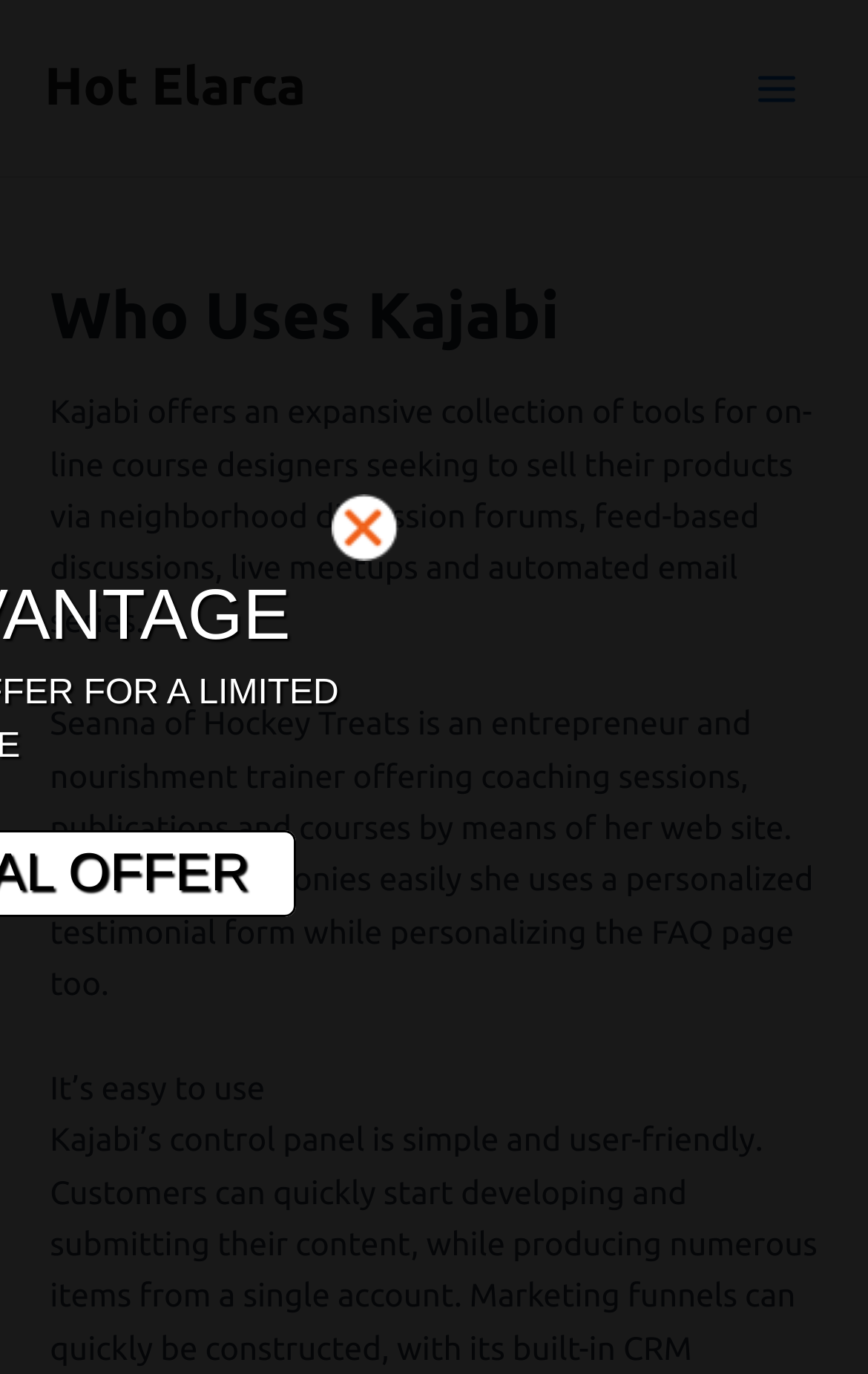Using the format (top-left x, top-left y, bottom-right x, bottom-right y), and given the element description, identify the bounding box coordinates within the screenshot: GET SPECIAL OFFER

[0.133, 0.605, 0.867, 0.668]